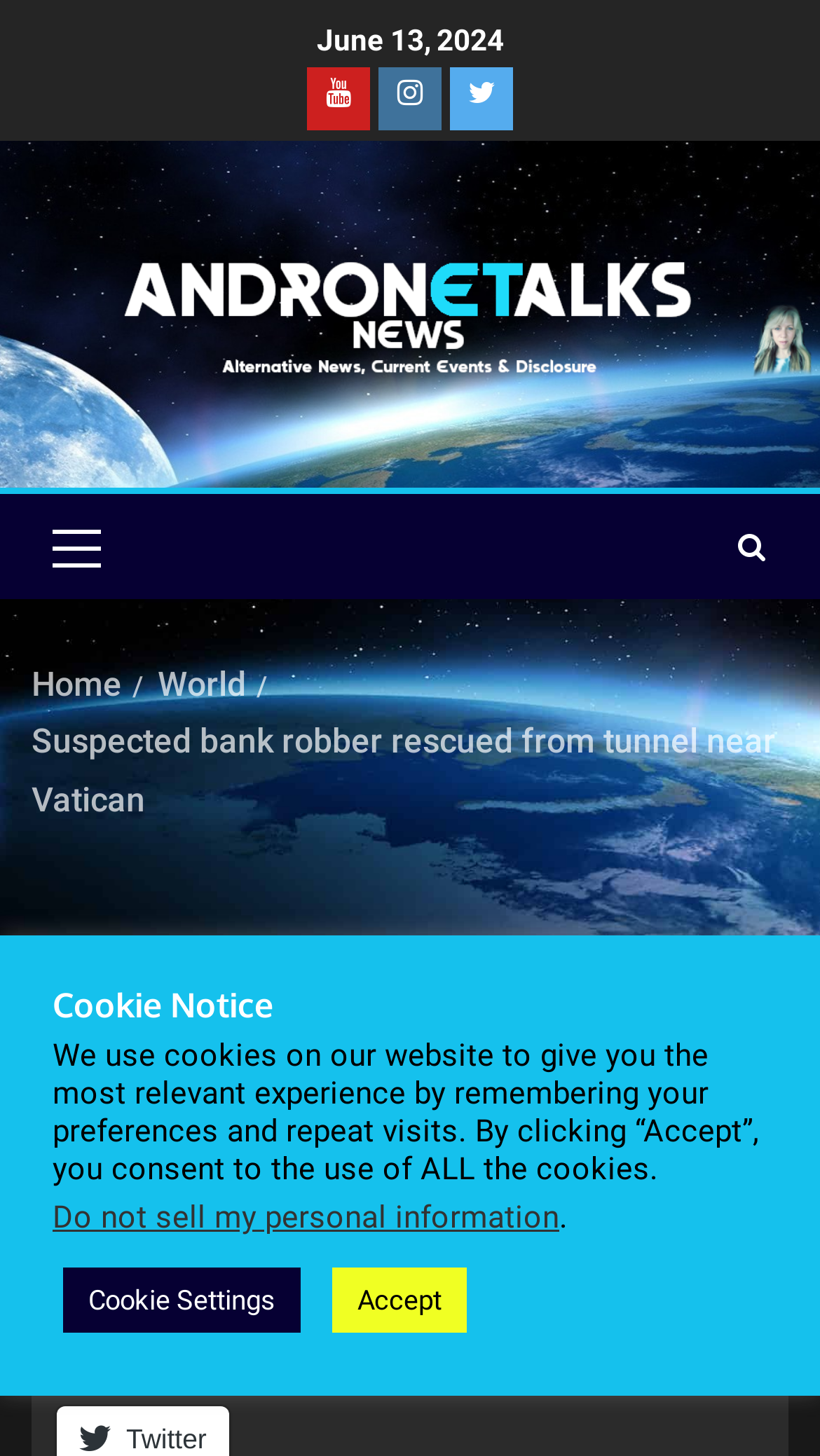Locate the bounding box coordinates of the element that should be clicked to execute the following instruction: "Learn about Patient Care Service".

None